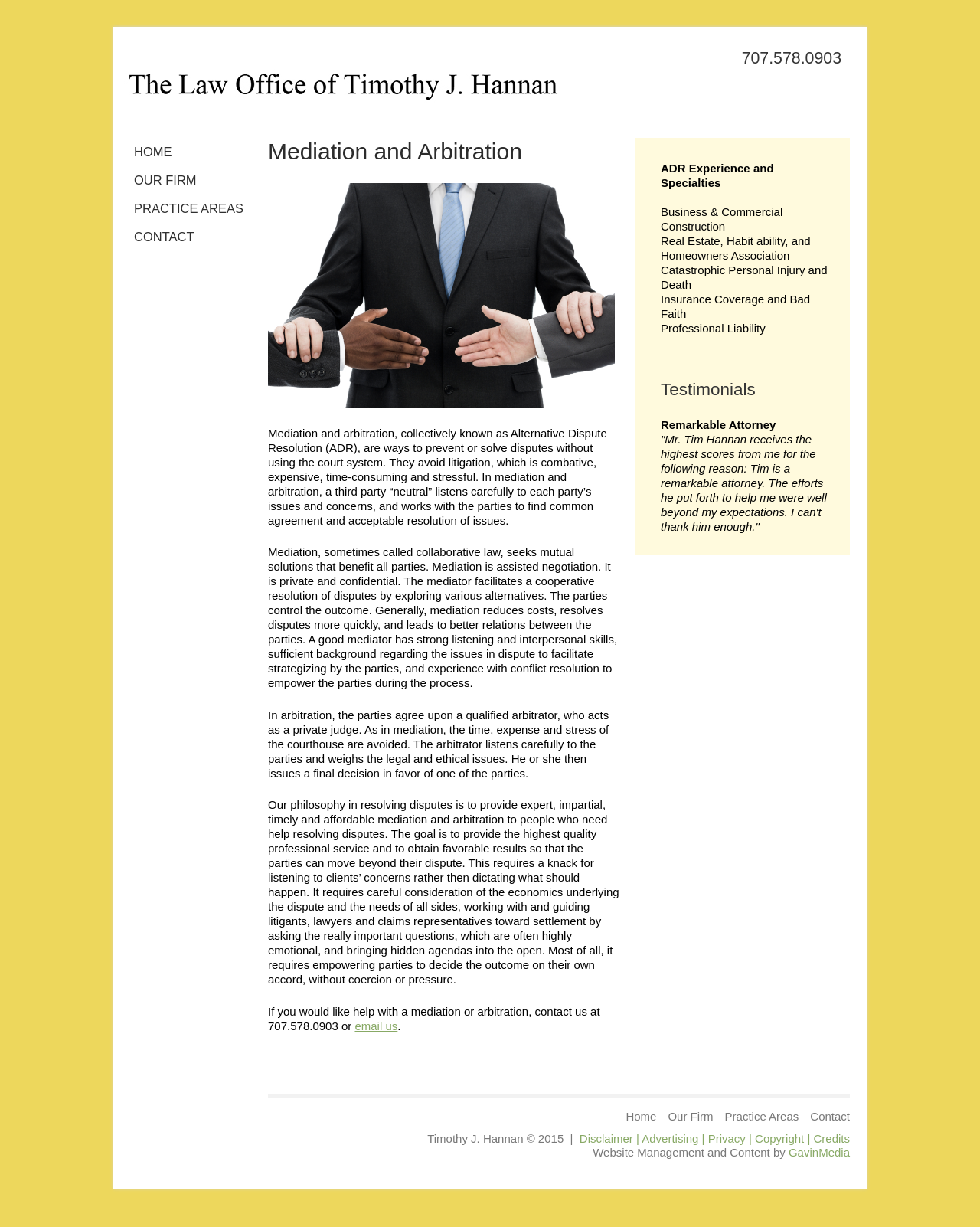Produce an extensive caption that describes everything on the webpage.

The webpage is about Mediation and Arbitration services provided by Timothy J. Hannan. At the top, there is a logo and a link to the homepage, along with a phone number. Below this, there is a navigation menu with links to "HOME", "OUR FIRM", "PRACTICE AREAS", and "CONTACT".

The main content of the page is an article that explains Mediation and Arbitration, also known as Alternative Dispute Resolution (ADR). The article is divided into four sections, each describing a different aspect of Mediation and Arbitration. The first section explains what Mediation and Arbitration are and how they can help prevent or solve disputes without using the court system. The second section describes Mediation, which seeks mutual solutions that benefit all parties. The third section explains Arbitration, where a qualified arbitrator acts as a private judge to make a final decision. The fourth section outlines the philosophy of the service provider, emphasizing the importance of expert, impartial, timely, and affordable mediation and arbitration.

To the right of the article, there is a complementary section that lists the experience and specialties of the service provider, including Business & Commercial, Construction, Real Estate, and more. Below this, there is a section for Testimonials, which includes a quote from a satisfied client.

At the bottom of the page, there is a footer section that includes links to the homepage, "OUR FIRM", "PRACTICE AREAS", and "CONTACT", as well as a copyright notice and links to Disclaimer, Advertising, Privacy, and Copyright information. There is also a credit to the website management and content provider, GavinMedia.